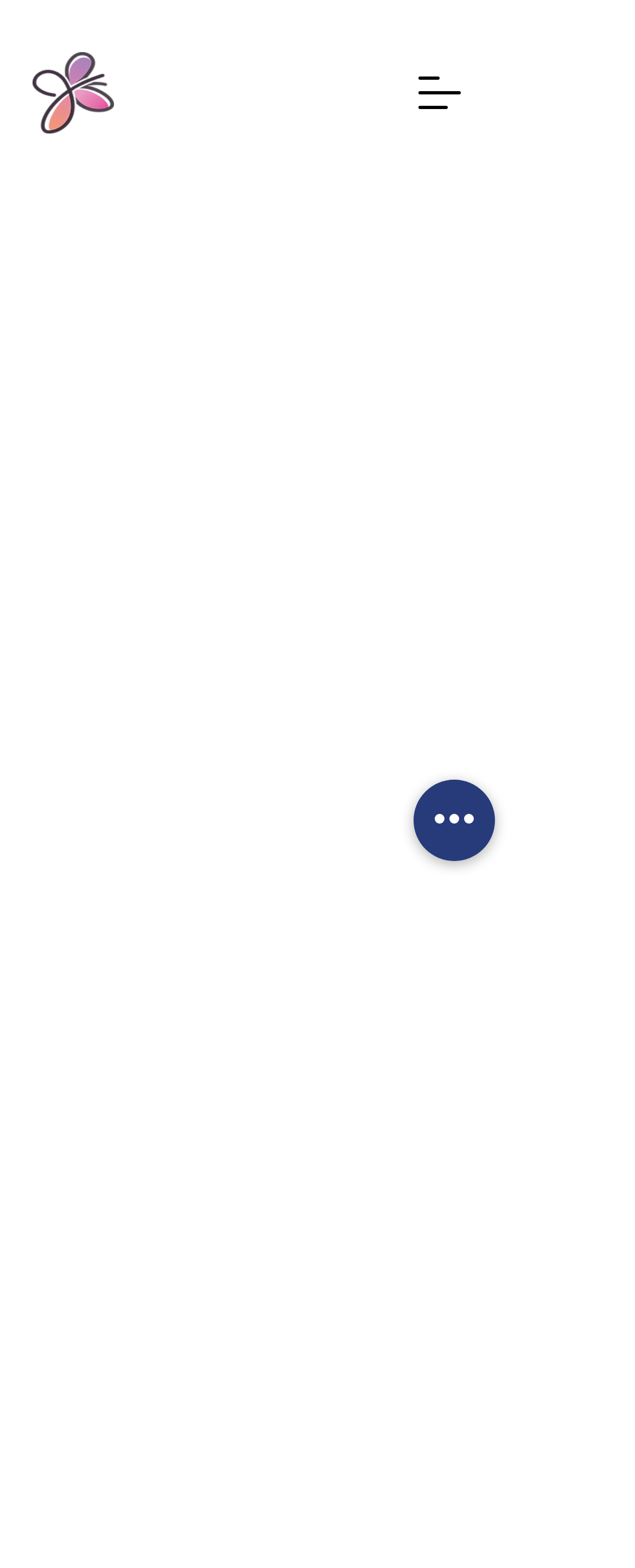Write an extensive caption that covers every aspect of the webpage.

The webpage is a donation page for Julia Hospice & Palliative Care, Erie Pennsylvania. At the top left, there is a logo image of Julia Hospice & Palliative Care, accompanied by a button to open the navigation menu on the top right. 

Below the logo, there is a heading that asks "How can you make a difference?" followed by a lengthy paragraph explaining the importance of Julia Hospice & Palliative Care's mission, including the construction of the Julia House, a residential and inpatient facility for end-of-life care and palliative care clinic. The paragraph also expresses gratitude and encourages donations.

On the bottom left, there is a "Donate" link, and below it, a note with a list marker, although the list content is not provided. On the bottom right, there is a "Quick actions" button.